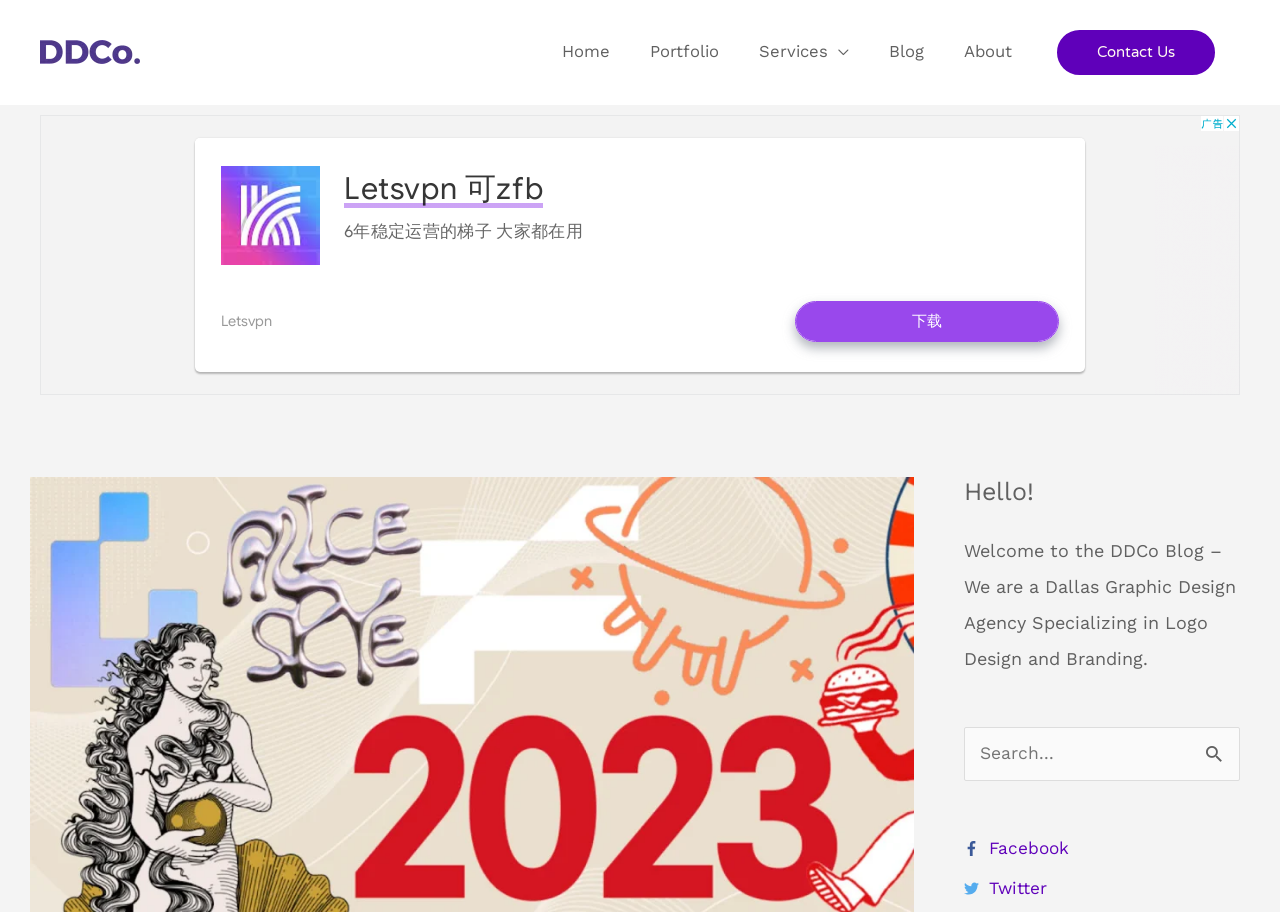Please identify the bounding box coordinates of the element that needs to be clicked to execute the following command: "Click the 'Home' link". Provide the bounding box using four float numbers between 0 and 1, formatted as [left, top, right, bottom].

[0.406, 0.02, 0.477, 0.099]